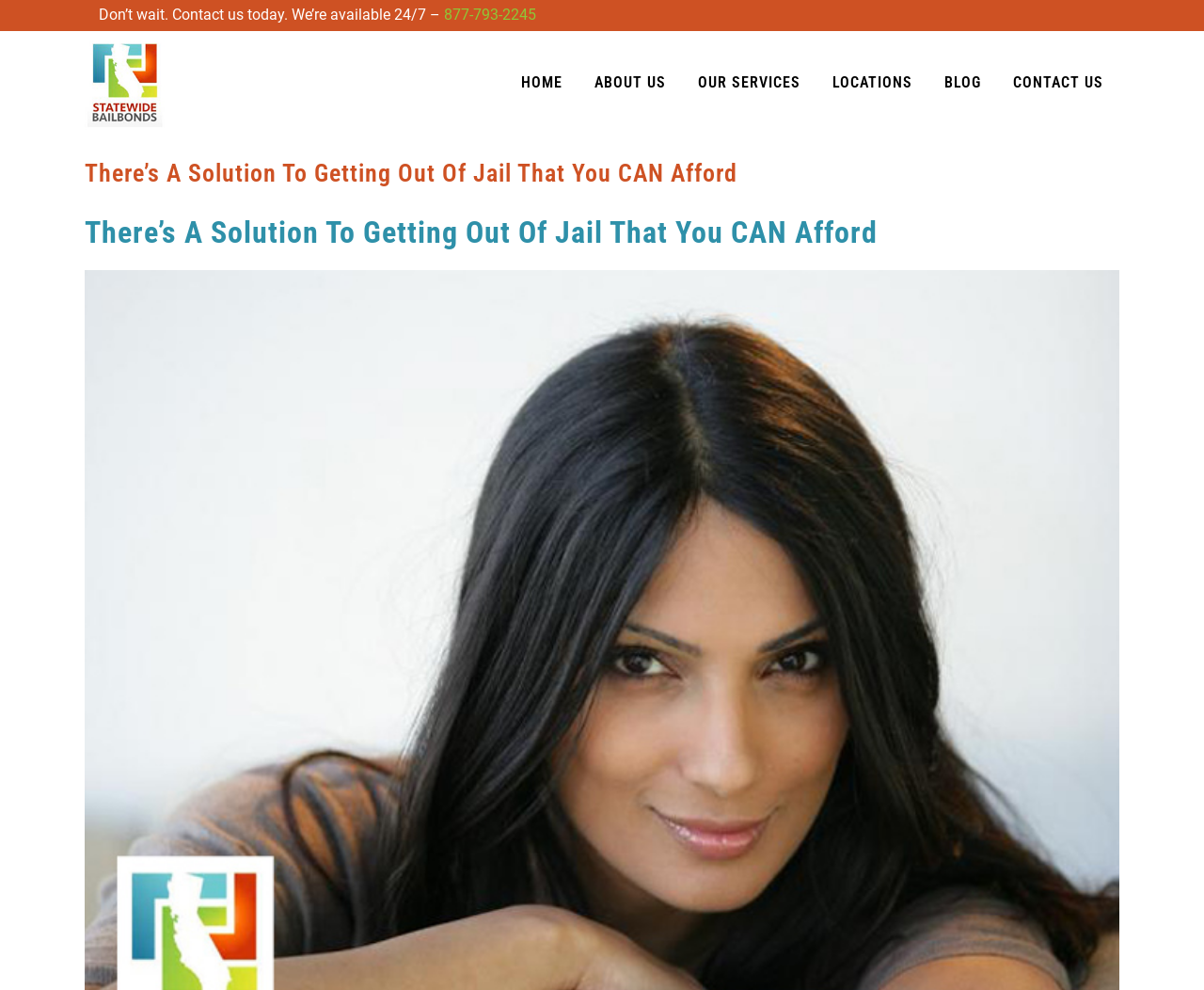Calculate the bounding box coordinates for the UI element based on the following description: "Contact Us". Ensure the coordinates are four float numbers between 0 and 1, i.e., [left, top, right, bottom].

[0.828, 0.031, 0.93, 0.136]